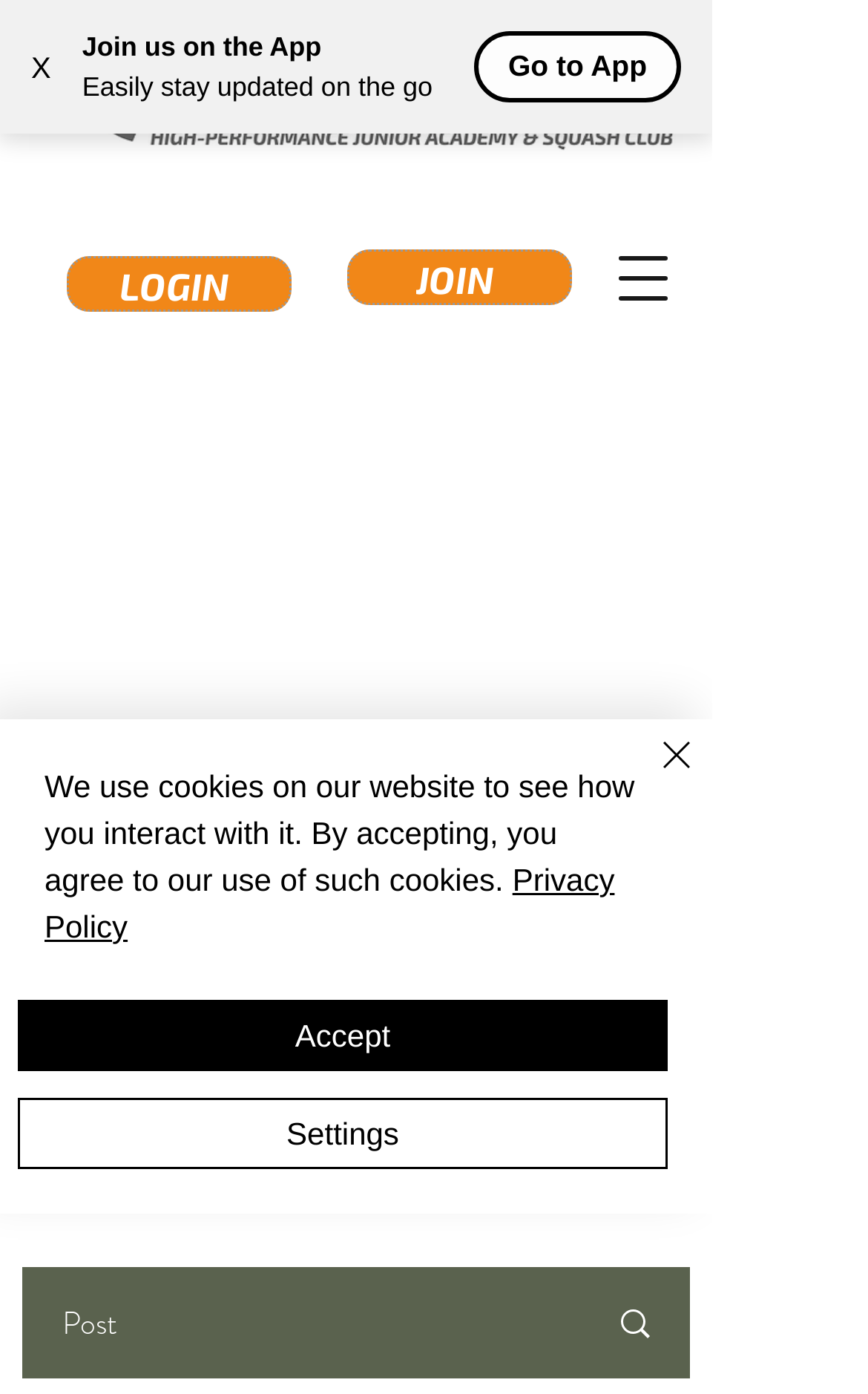Please determine the bounding box coordinates of the element to click on in order to accomplish the following task: "Go to the App". Ensure the coordinates are four float numbers ranging from 0 to 1, i.e., [left, top, right, bottom].

[0.585, 0.035, 0.745, 0.059]